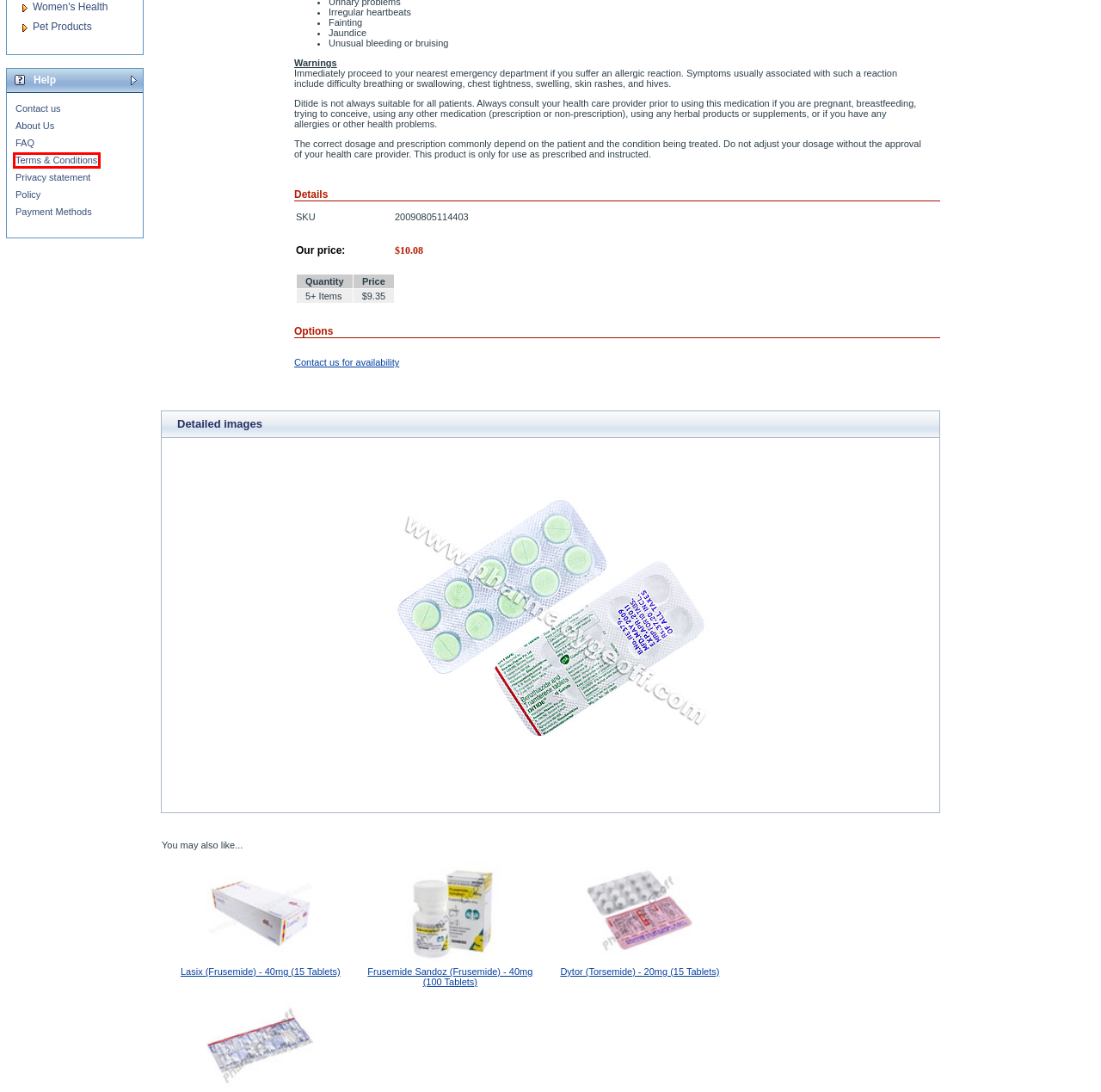Review the screenshot of a webpage containing a red bounding box around an element. Select the description that best matches the new webpage after clicking the highlighted element. The options are:
A. Dytor (Torsemide) - 20mg (15 Tablets) :: Heart Health :: Pharmacy Geoff
B. Payment Methods :: Pharmacy Geoff
C. Terms & Conditions :: Pharmacy Geoff
D. Privacy statement :: Pharmacy Geoff
E. Frusemide Sandoz (Frusemide) - 40mg (100 Tablets) :: Heart Health :: Pharmacy Geoff
F. Lasix (Frusemide) - 40mg (15 Tablets) :: Heart Health :: Pharmacy Geoff
G. Women's Health :: Pharmacy Geoff
H. Pet Products  :: Pharmacy Geoff

C